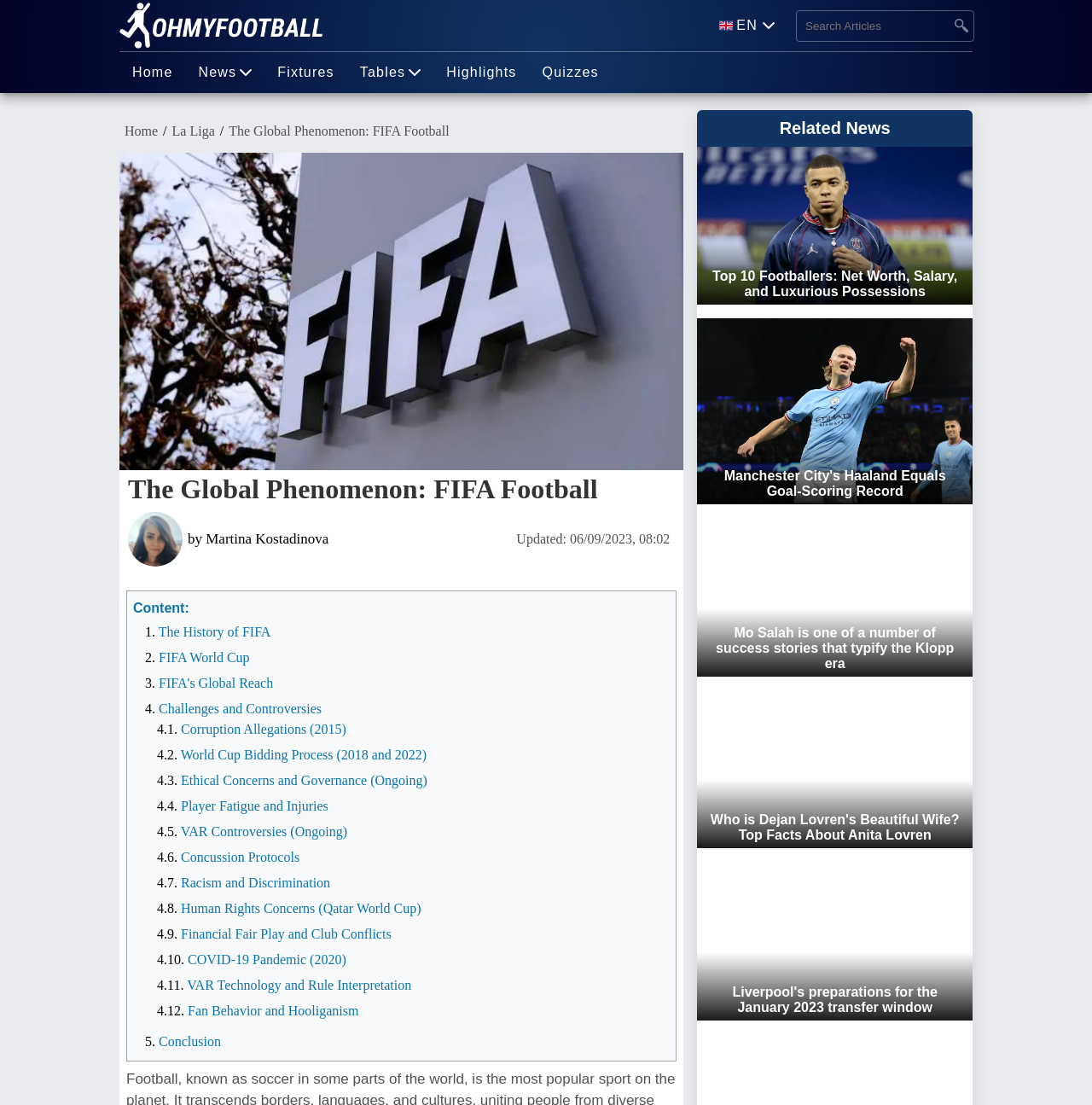Offer an extensive depiction of the webpage and its key elements.

The webpage is about FIFA football and its impact on the world stage, with a focus on its biggest controversies. At the top left corner, there is an "Oh My Football Logo" image, and next to it, a link to the "Home" page. Below these elements, there are several links to different football leagues, including Premier League, La Liga, Bundesliga, Ligue 1, and Serie A, each accompanied by an image representing the respective league.

On the top right corner, there is a search bar with a "Search" button, and a language selection button with an "English" image. Below the search bar, there are links to "News", "Fixtures", "Tables", and "Highlights", each with an accompanying image.

The main content of the webpage is divided into sections, starting with a heading "The Global Phenomenon: FIFA Football" and an image of FIFA. Below this, there is a link to the author's name, "Martina Kostadinova", with an accompanying image. The article's updated date and time are displayed next to the author's name.

The main content is organized into sections, including "The History of FIFA", "FIFA World Cup", "FIFA's Global Reach", and "Challenges and Controversies". The "Challenges and Controversies" section is further divided into several subtopics, including "Corruption Allegations", "World Cup Bidding Process", "Ethical Concerns and Governance", and several others, each with a brief description.

At the bottom of the webpage, there is a link to the "Conclusion" section, and a "Related News" section with a link to an article about the top 10 footballers' net worth, salary, and luxurious possessions.